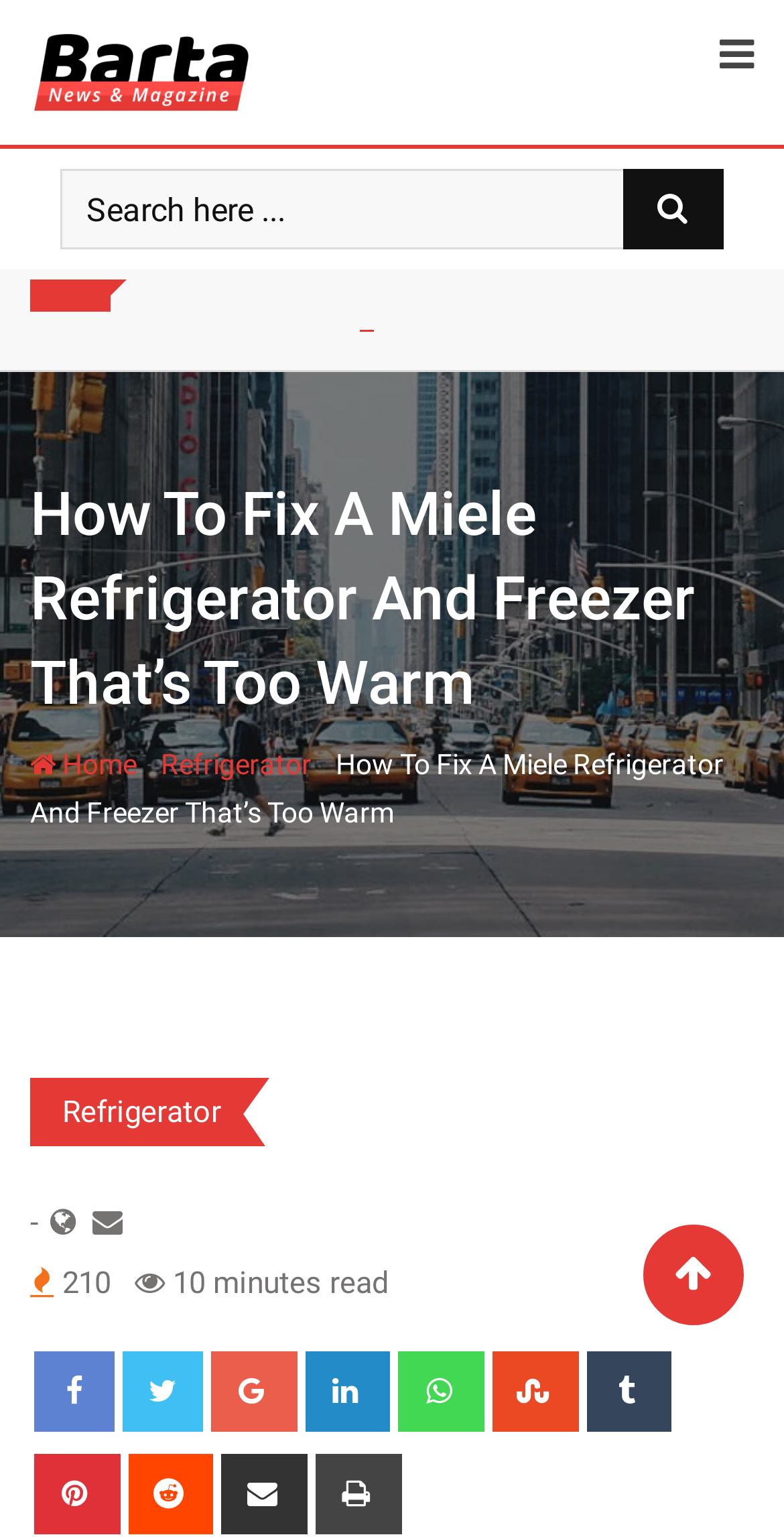Give a short answer to this question using one word or a phrase:
What is the website's name?

Fuseami